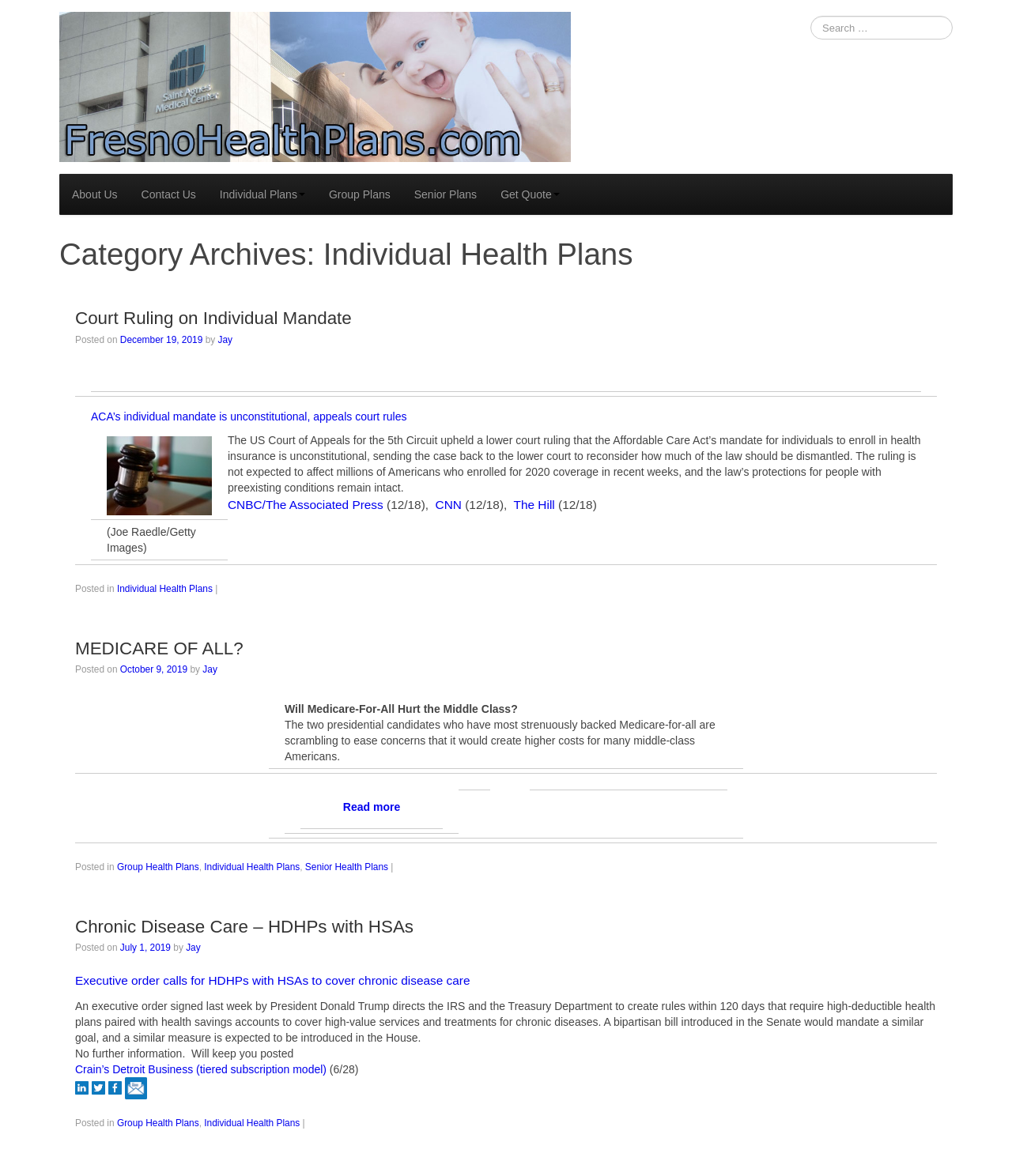Identify the bounding box of the HTML element described as: "Individual Plans".

[0.205, 0.152, 0.313, 0.179]